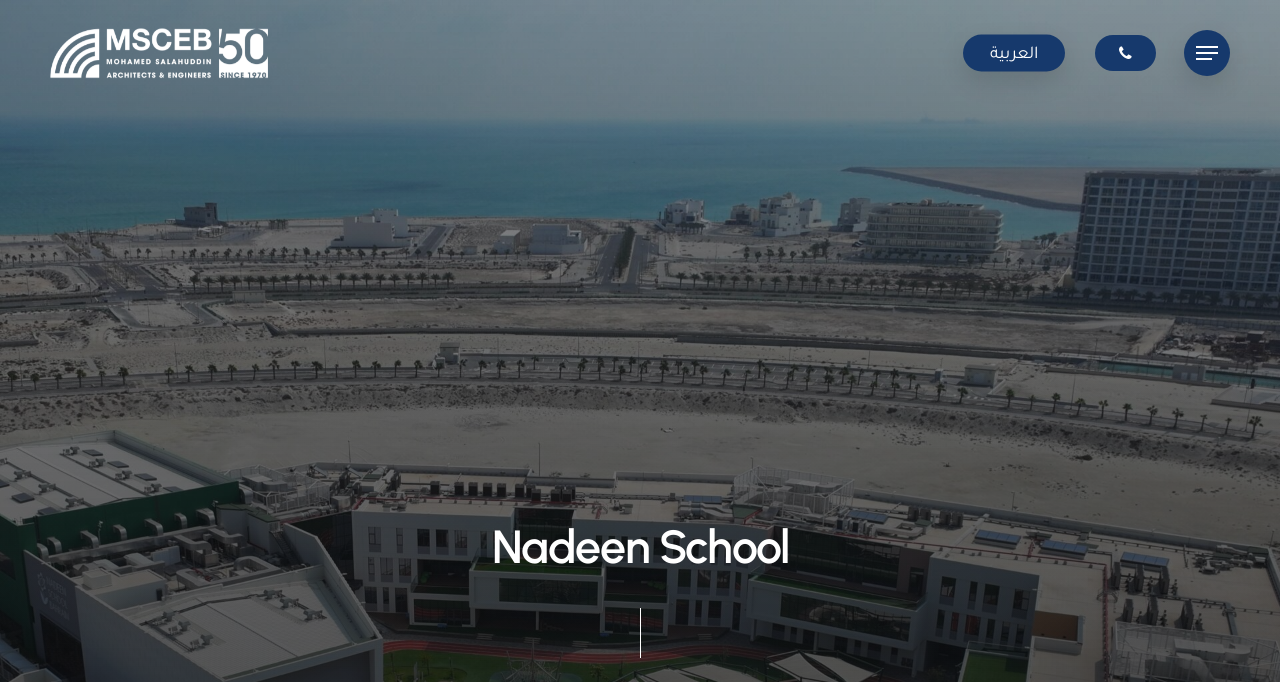Is the navigation menu expanded?
Analyze the image and deliver a detailed answer to the question.

The navigation menu is not expanded, as indicated by the 'expanded: False' attribute in the link element with the text 'Navigation Menu'.